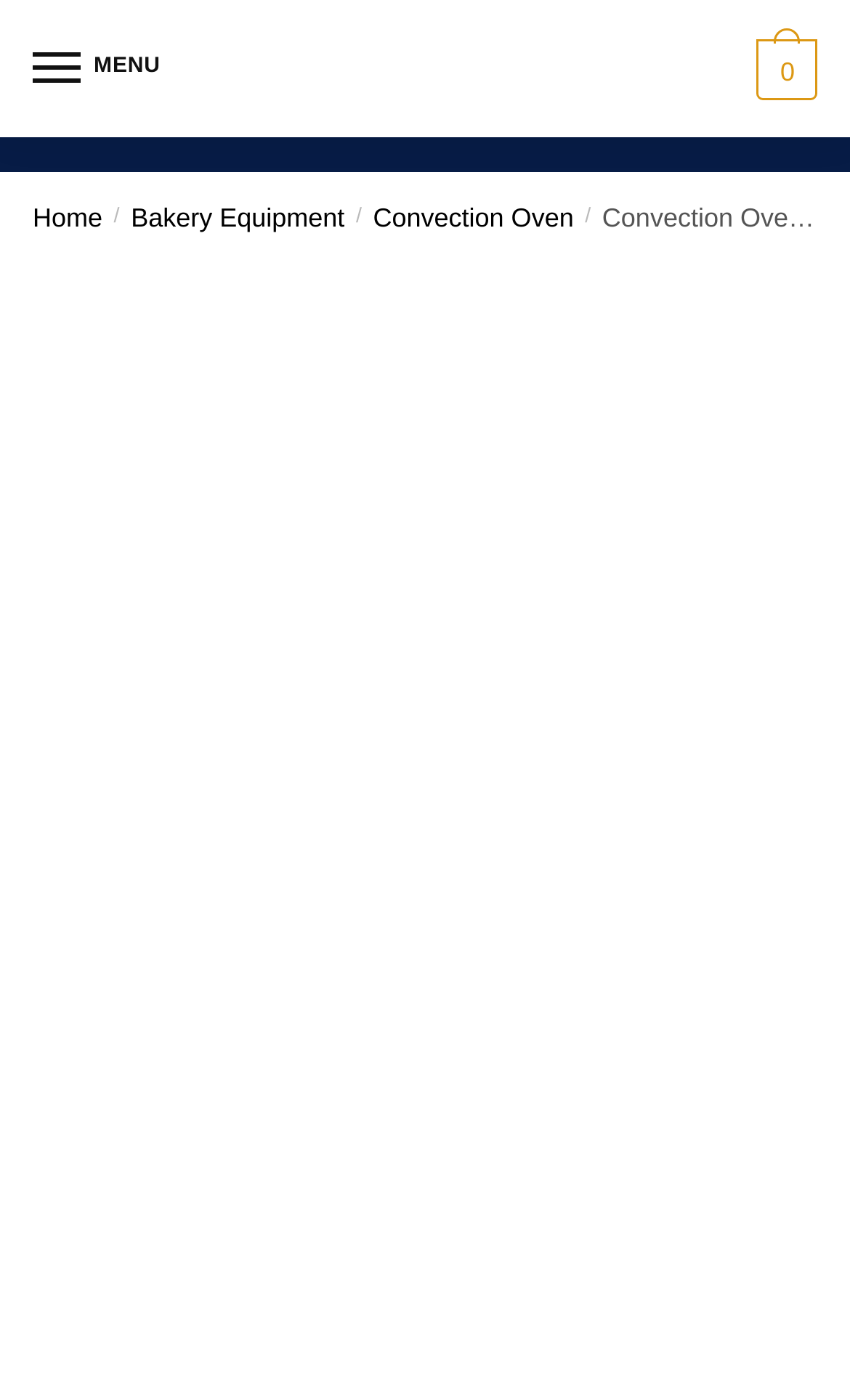Write an elaborate caption that captures the essence of the webpage.

The webpage is about Convection Oven EKA from Alpha Kitchen in Dubai. At the top left corner, there is a button labeled "Menu" which controls the site navigation. Next to it, there is a link to "ALPHA Kitchen Factory" accompanied by an image of the same name. On the top right corner, there is a link with the text "0".

Below the top section, there is a horizontal navigation bar with a breadcrumb trail. The breadcrumb trail starts with a link to "Home", followed by a slash, then a link to "Bakery Equipment", and finally a link to "Convection Oven". 

The main content of the webpage is a large section that takes up most of the page, featuring a link to "Convection Oven EKA | UAE" accompanied by a large image of the same name. This section spans the entire width of the page, from the left edge to the right edge, and occupies most of the vertical space.